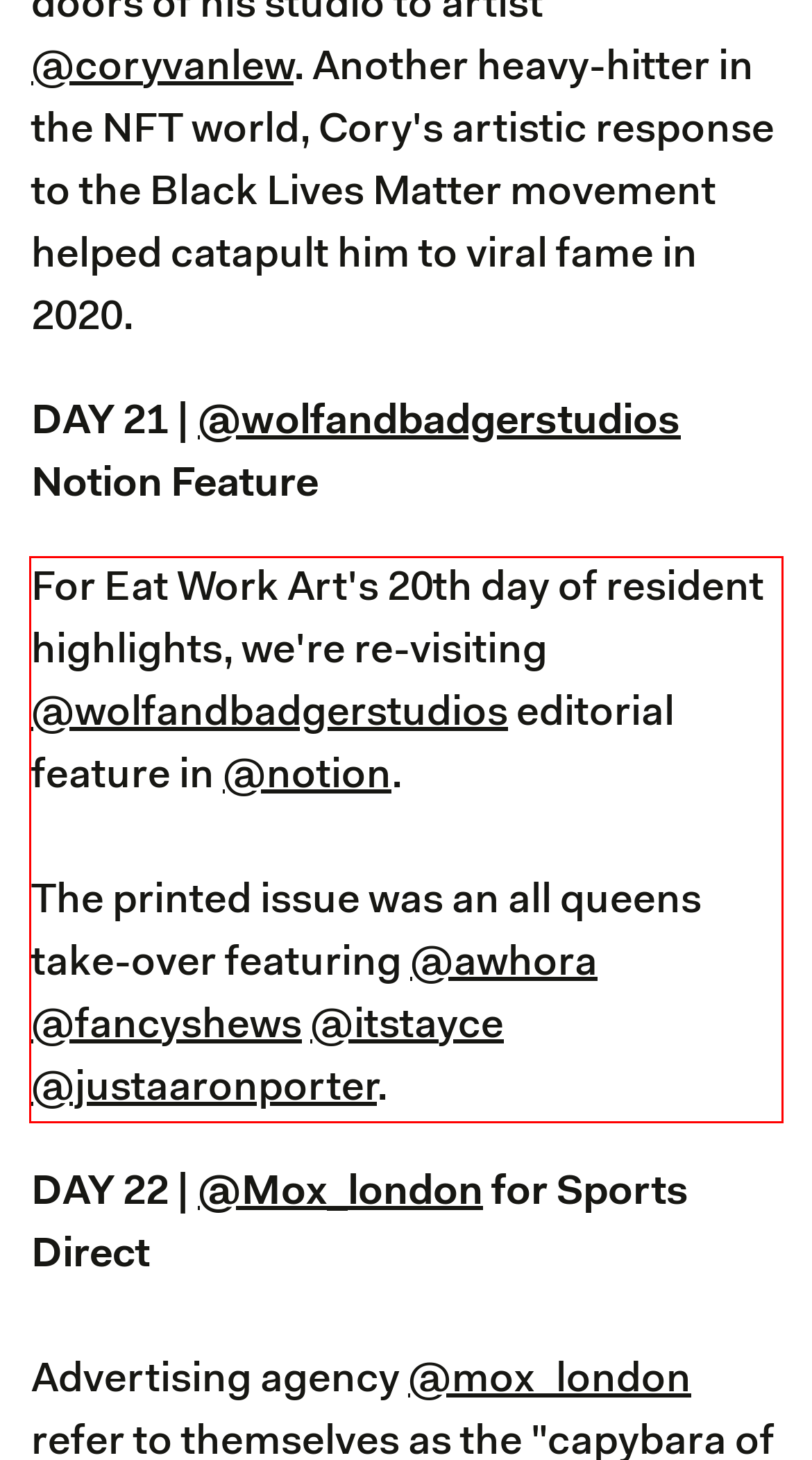Using the webpage screenshot, recognize and capture the text within the red bounding box.

For Eat Work Art's 20th day of resident highlights, we're re-visiting @wolfandbadgerstudios editorial feature in @notion. ⁠ ⁠ The printed issue was an all queens take-over featuring @awhora @fancyshews @itstayce @justaaronporter. ⁠